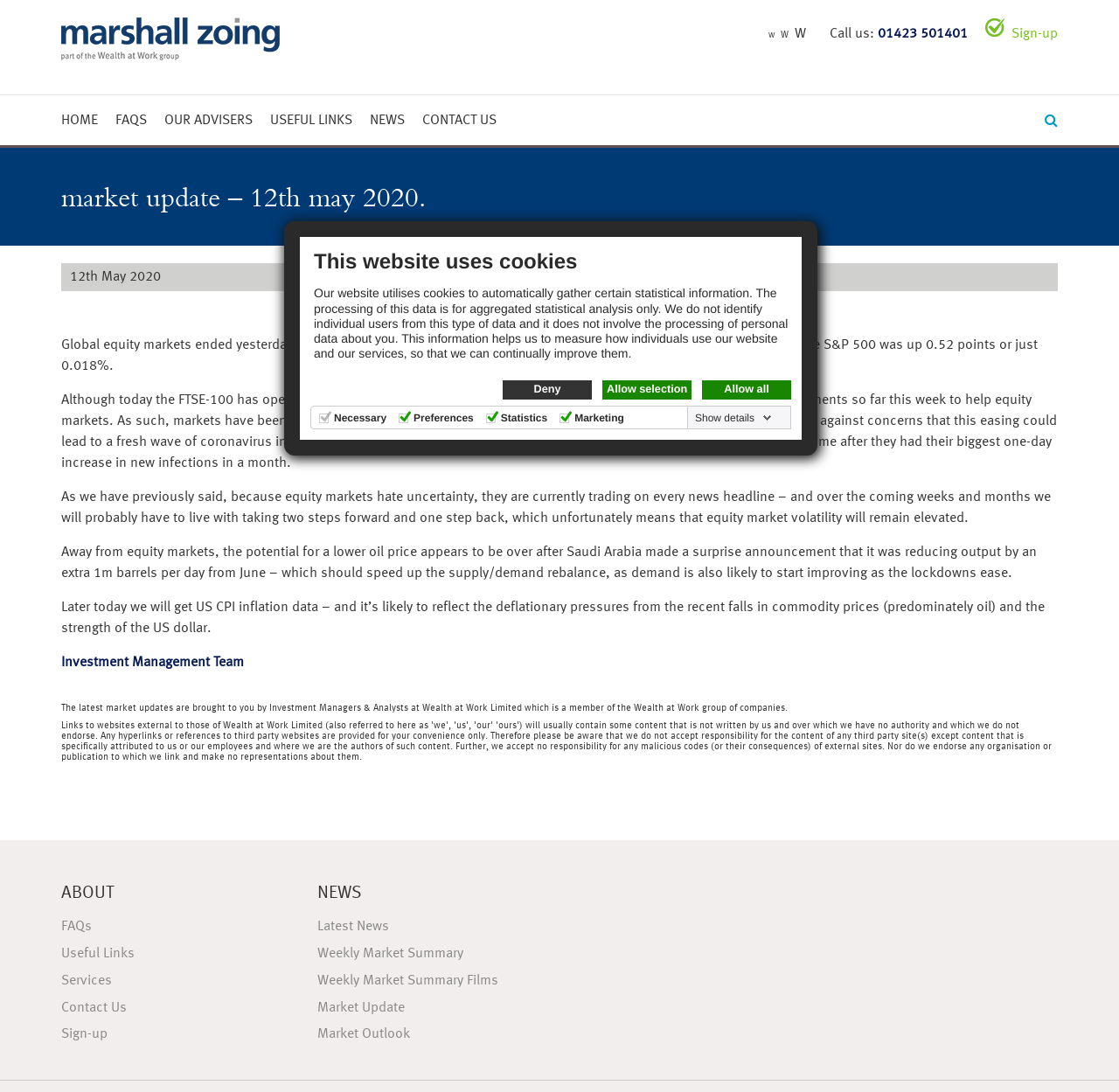Please identify and generate the text content of the webpage's main heading.

market update – 12th may 2020.